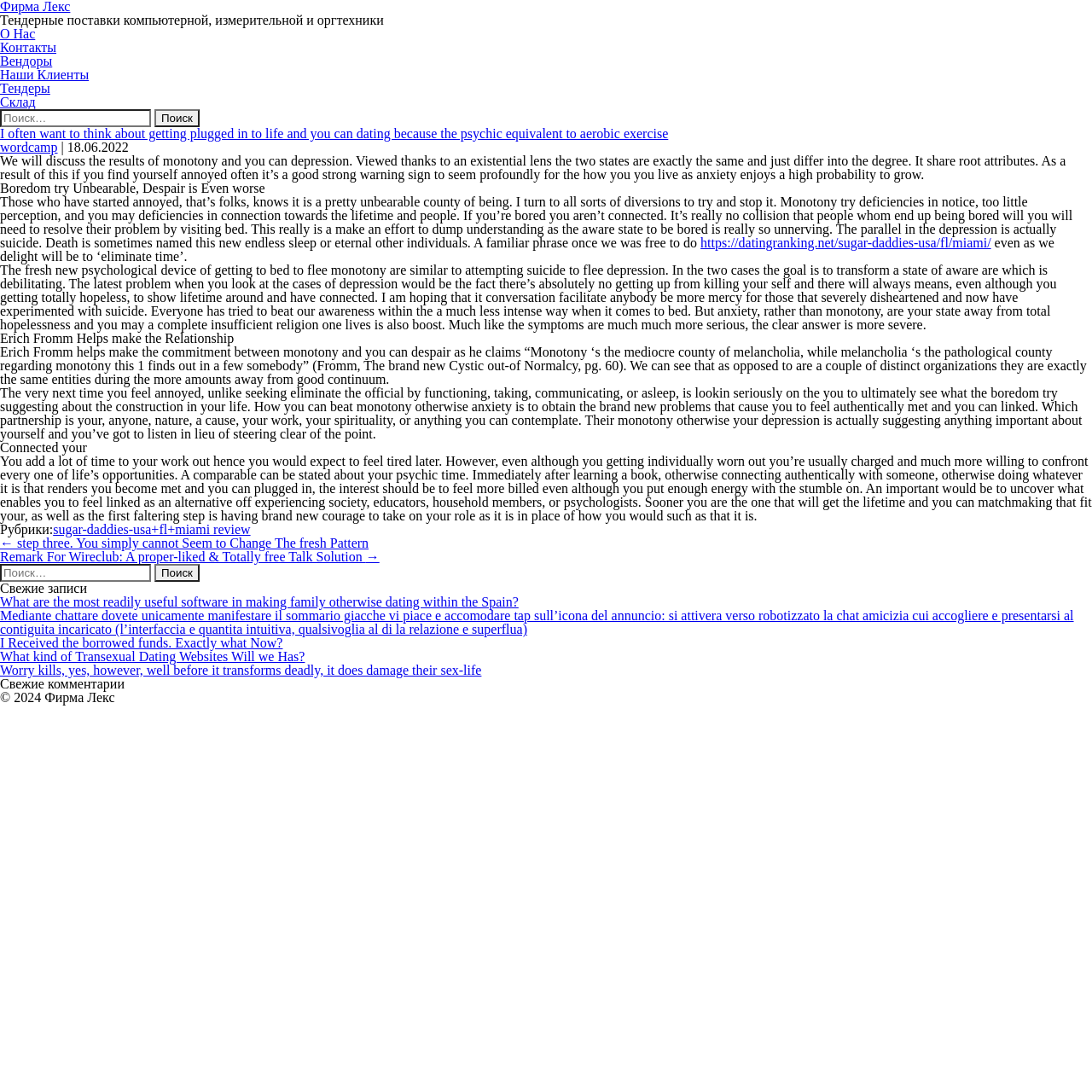Locate the bounding box coordinates of the UI element described by: "Site Admin". The bounding box coordinates should consist of four float numbers between 0 and 1, i.e., [left, top, right, bottom].

None